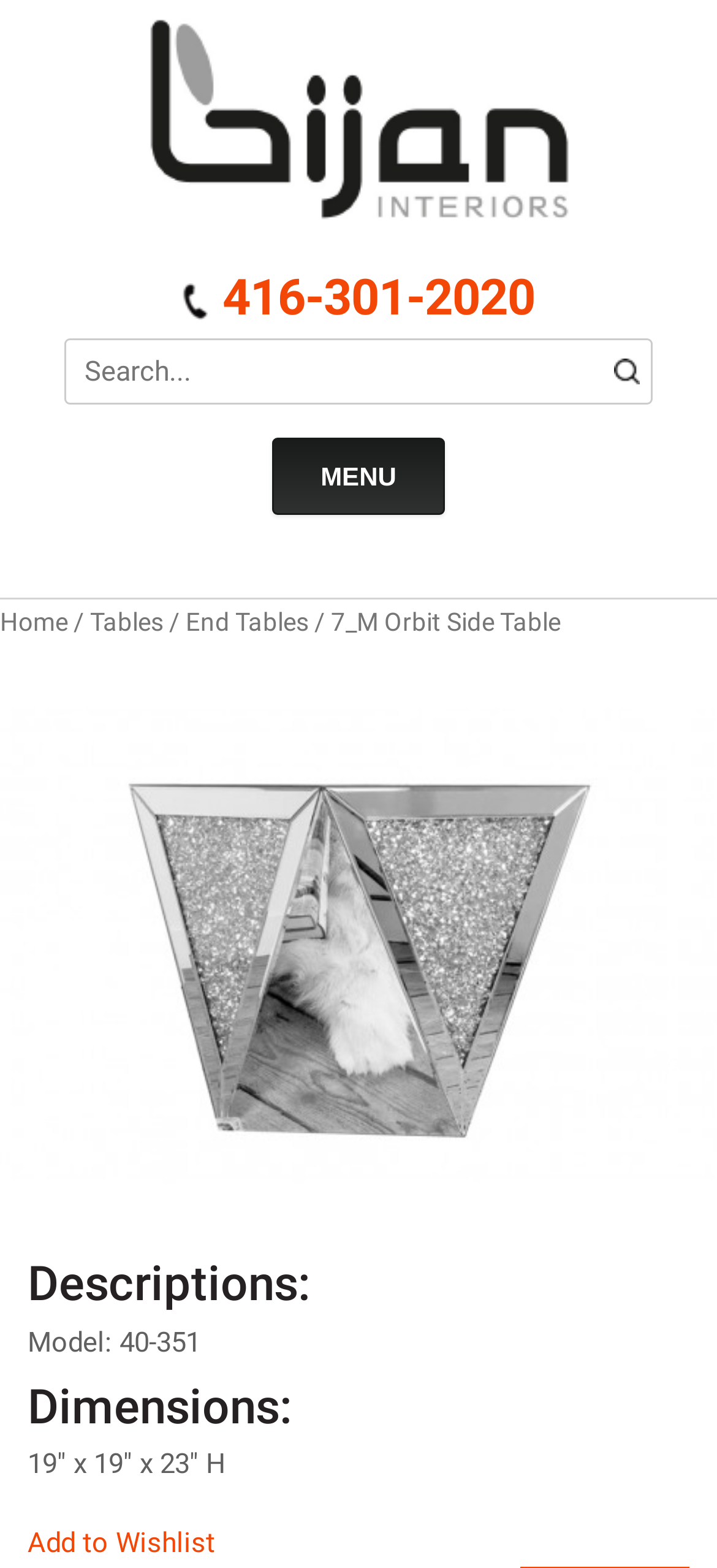Please locate the bounding box coordinates of the element that should be clicked to achieve the given instruction: "Click the Bijan Interiors logo".

[0.206, 0.012, 0.794, 0.144]